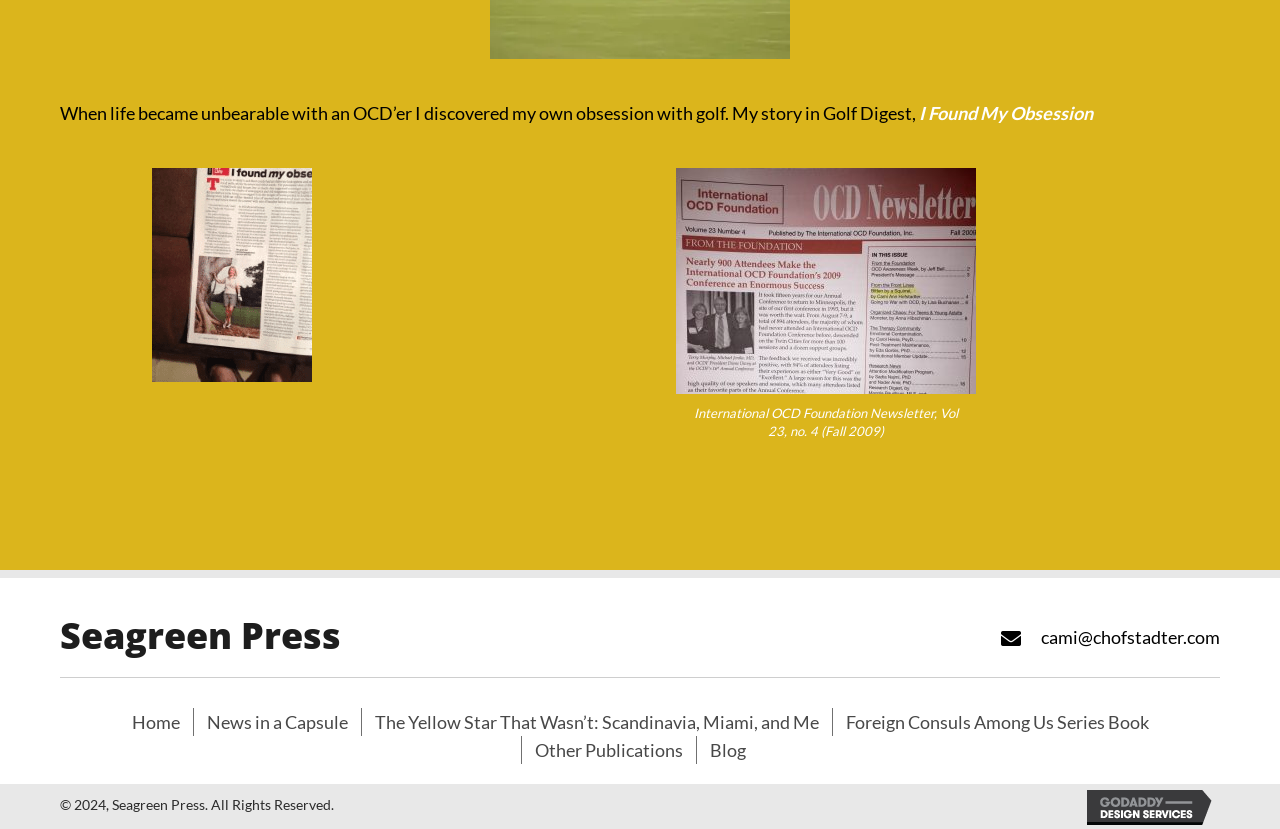What is the topic of the story in Golf Digest?
From the screenshot, supply a one-word or short-phrase answer.

OCD